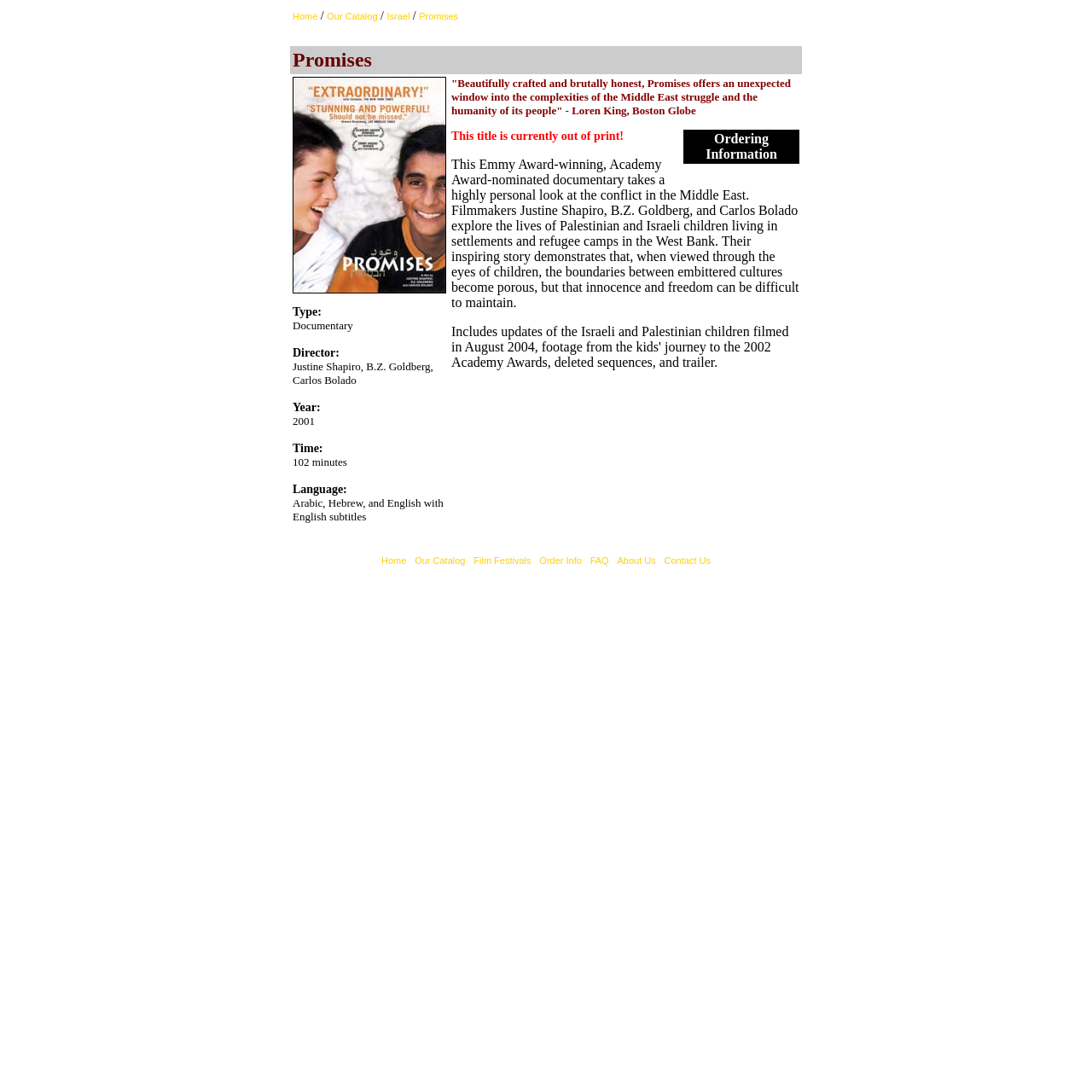What award did the documentary win?
Based on the image, provide a one-word or brief-phrase response.

Emmy Award